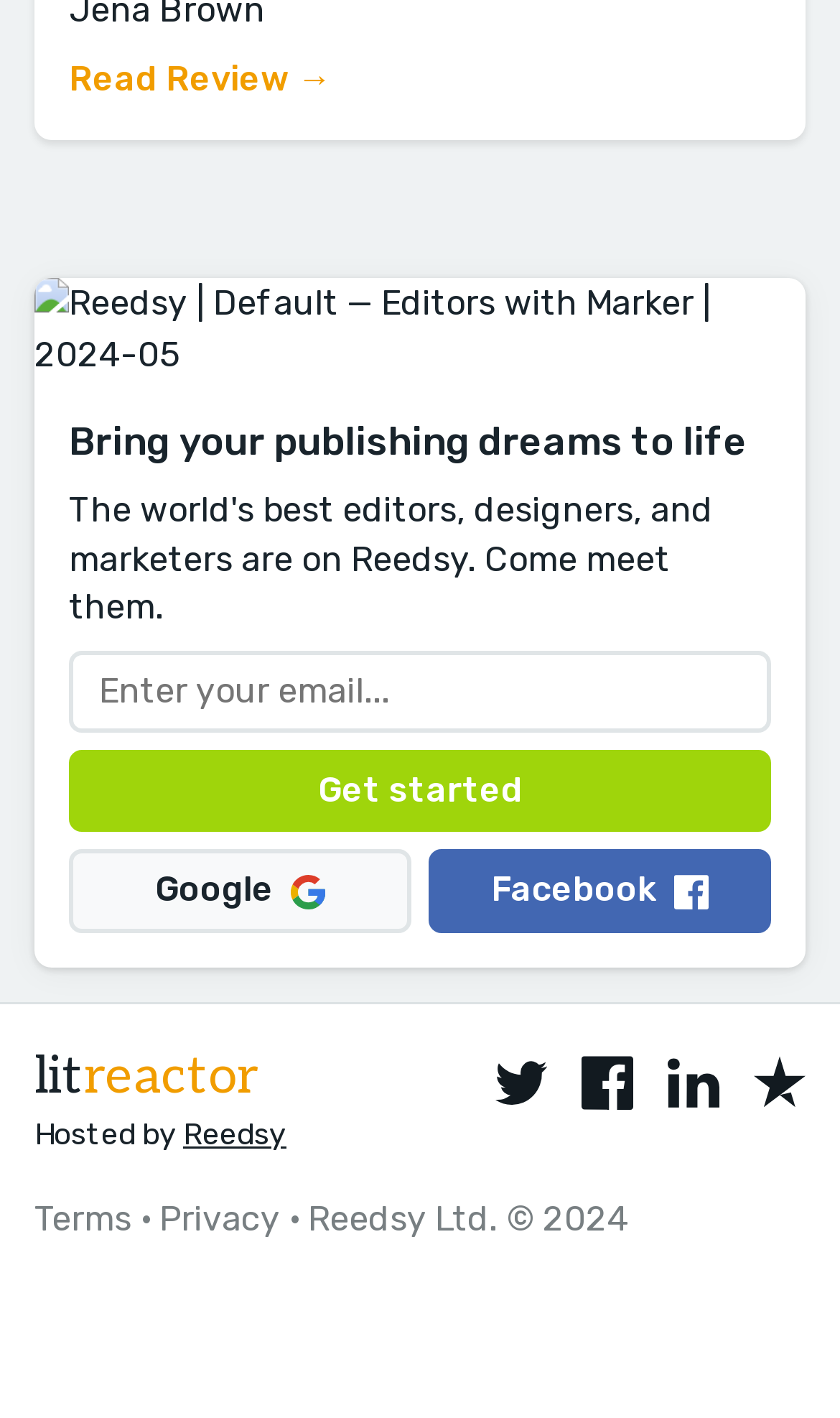Provide the bounding box coordinates for the UI element that is described by this text: "title="Trustpilot"". The coordinates should be in the form of four float numbers between 0 and 1: [left, top, right, bottom].

[0.897, 0.744, 0.959, 0.783]